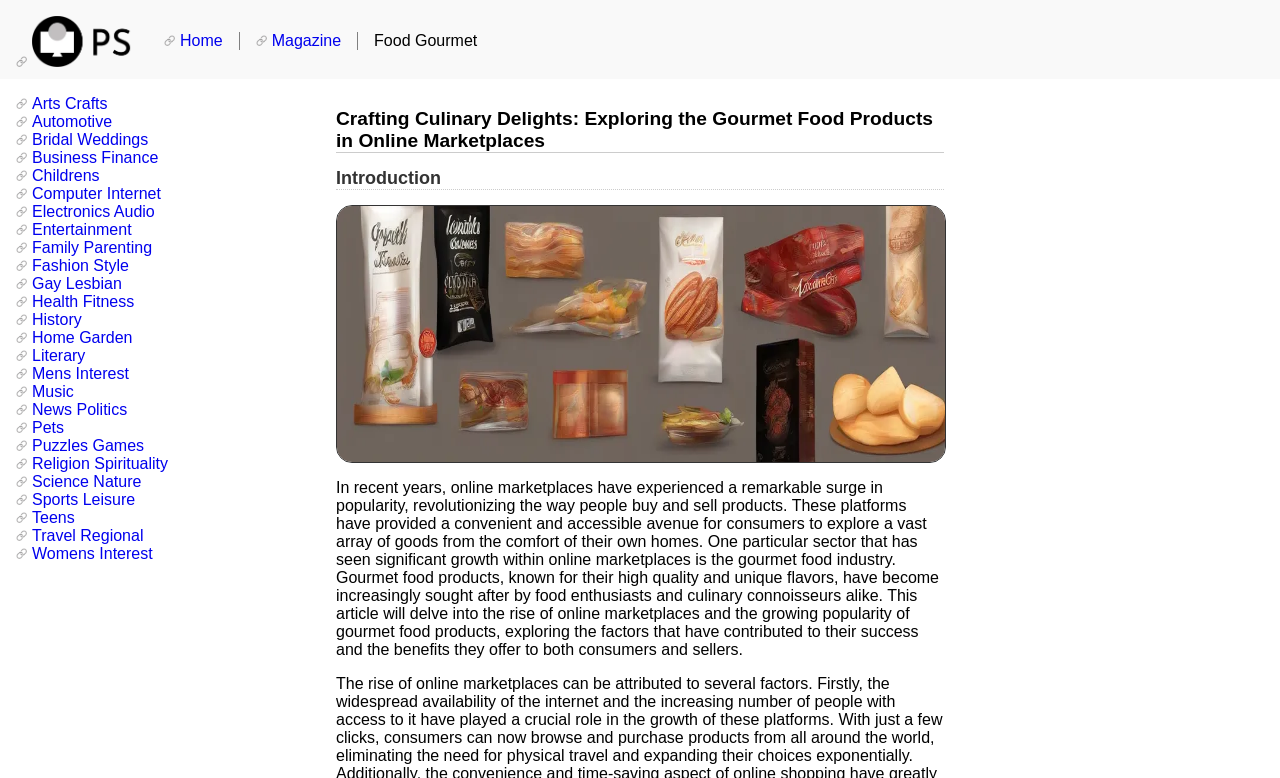Identify the bounding box coordinates for the element you need to click to achieve the following task: "Click on the 'Arts Crafts' link". Provide the bounding box coordinates as four float numbers between 0 and 1, in the form [left, top, right, bottom].

[0.012, 0.122, 0.084, 0.144]